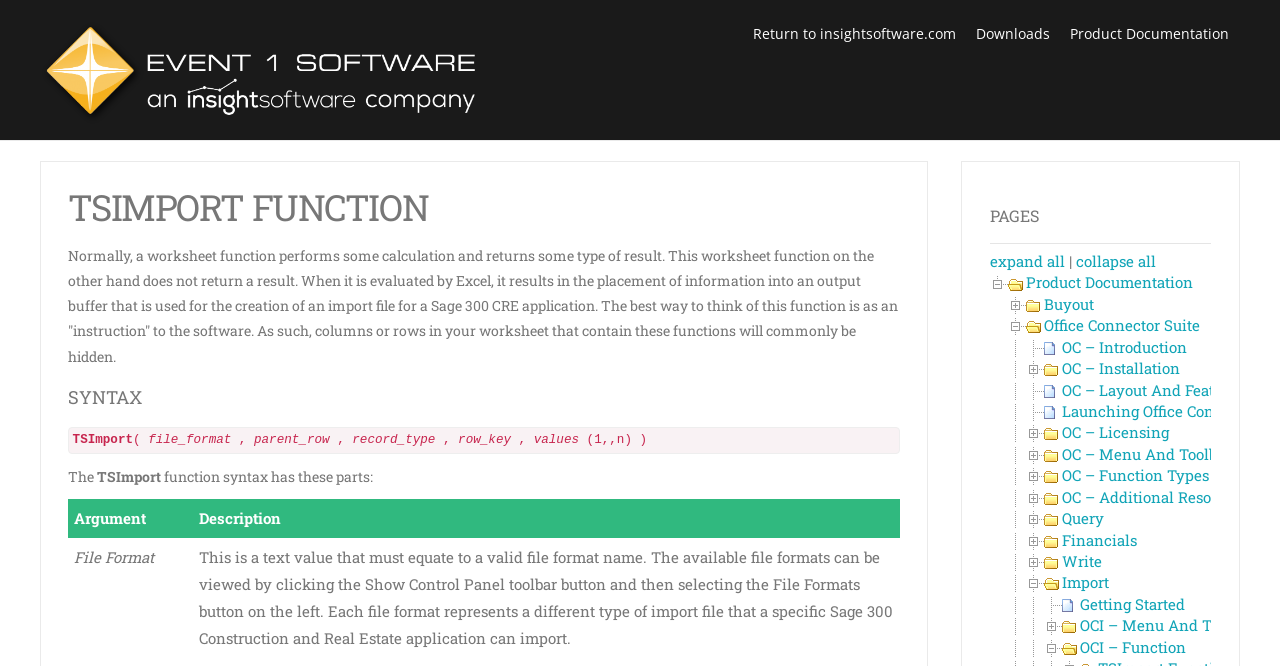What is the purpose of the Office Connector Suite?
With the help of the image, please provide a detailed response to the question.

The webpage does not specify the purpose of the Office Connector Suite, but it provides links to various resources related to it, such as OC – Introduction, OC – Installation, and OC – Layout And Features.